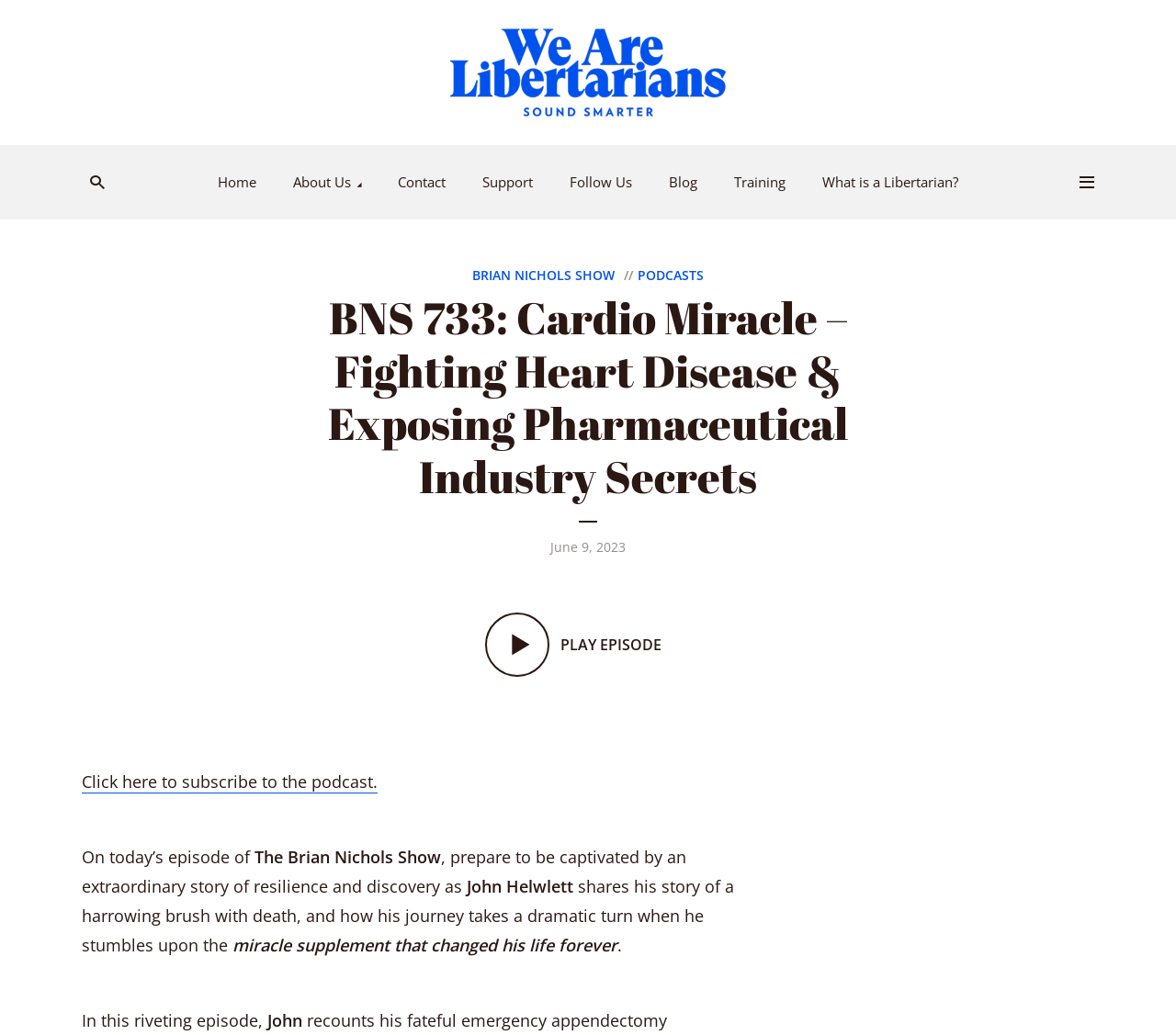Please provide the bounding box coordinates for the element that needs to be clicked to perform the instruction: "Play the episode". The coordinates must consist of four float numbers between 0 and 1, formatted as [left, top, right, bottom].

[0.397, 0.576, 0.603, 0.67]